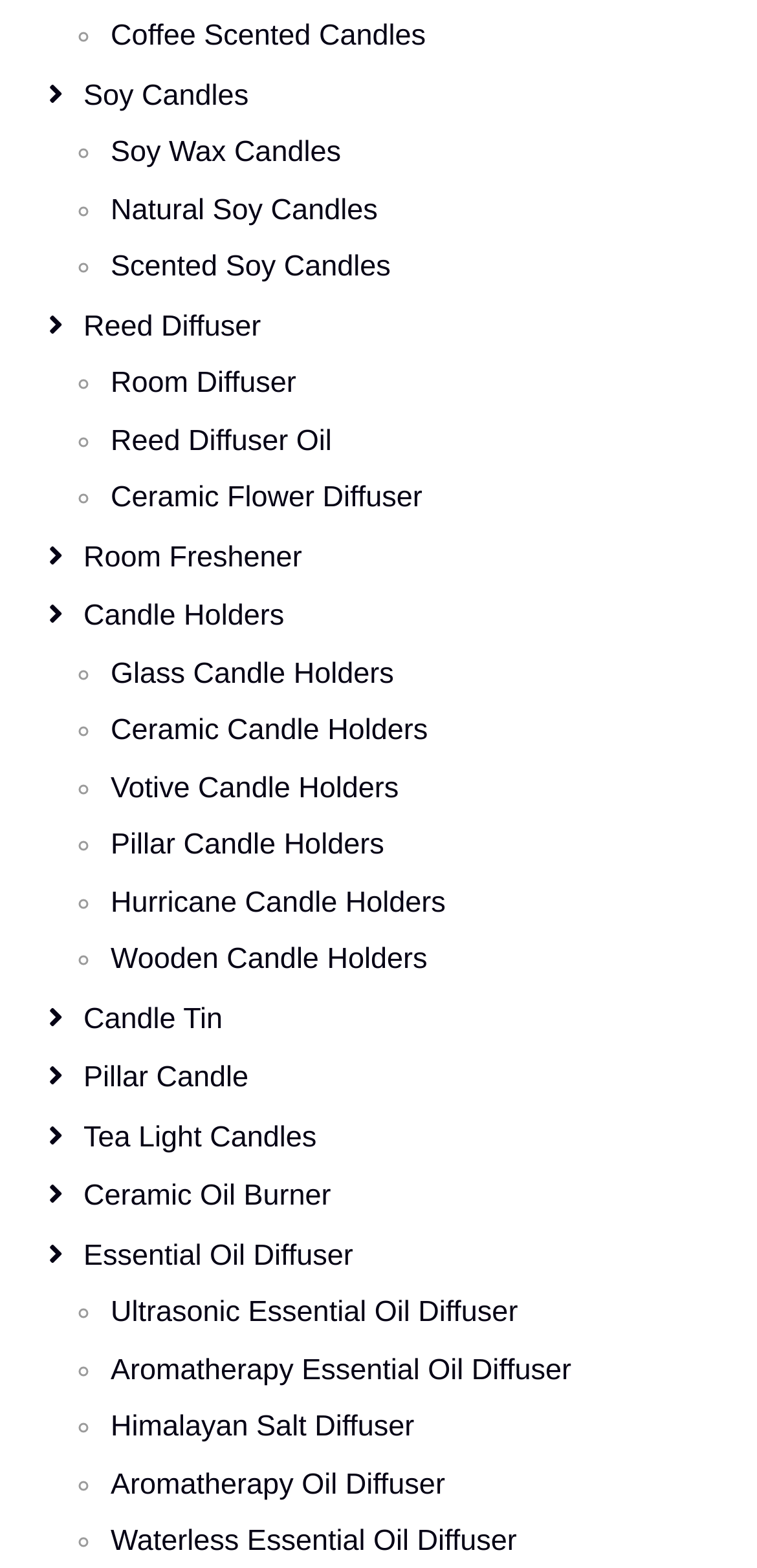Identify the bounding box coordinates of the area that should be clicked in order to complete the given instruction: "Explore Reed Diffuser". The bounding box coordinates should be four float numbers between 0 and 1, i.e., [left, top, right, bottom].

[0.062, 0.193, 0.938, 0.224]